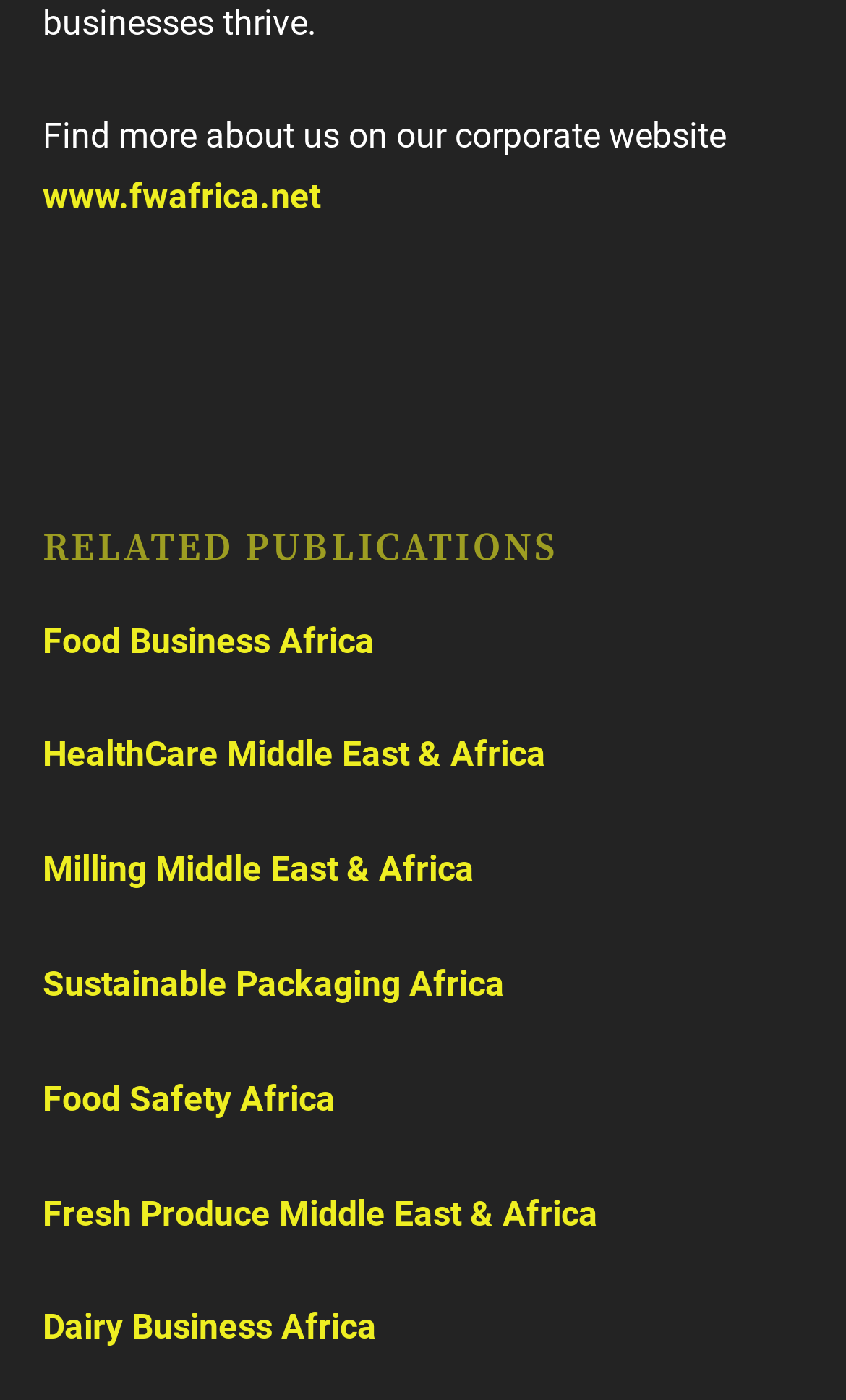Provide the bounding box coordinates of the section that needs to be clicked to accomplish the following instruction: "visit corporate website."

[0.05, 0.125, 0.378, 0.154]